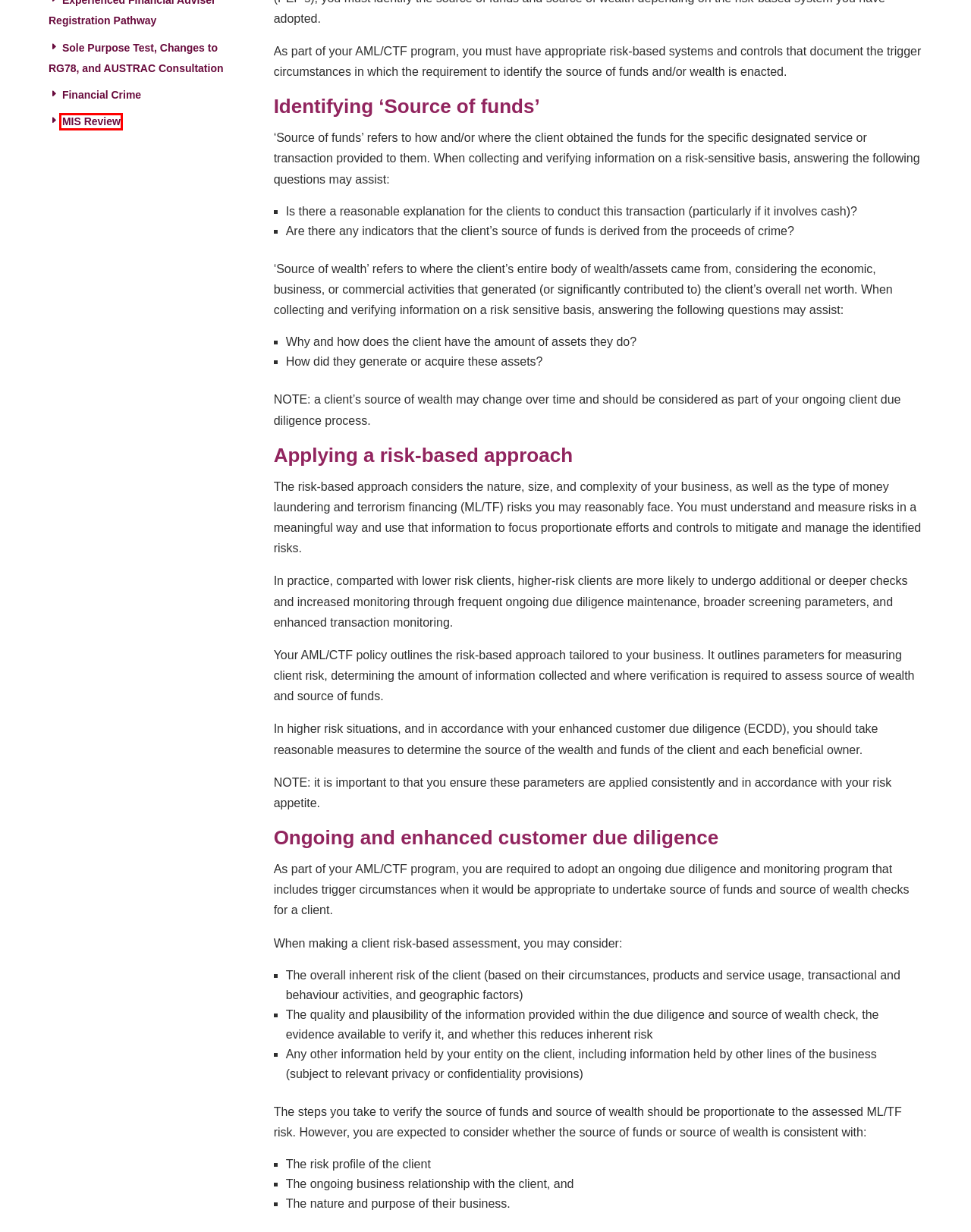Examine the screenshot of a webpage with a red rectangle bounding box. Select the most accurate webpage description that matches the new webpage after clicking the element within the bounding box. Here are the candidates:
A. Training E-ssentials - GRC Essentials Pty Ltd
B. GRC Essentials – Governance, Risk and Compliance Specialists
C. Financial Crime - GRC Essentials Pty Ltd
D. Sole Purpose Test, Changes to RG78, and AUSTRAC Consultation - GRC Essentials Pty Ltd
E. MIS Review - GRC Essentials Pty Ltd
F. Latest Updates - GRC Essentials Pty Ltd
G. Services - GRC Essentials Pty Ltd
H. Working together - GRC Essentials Pty Ltd

E